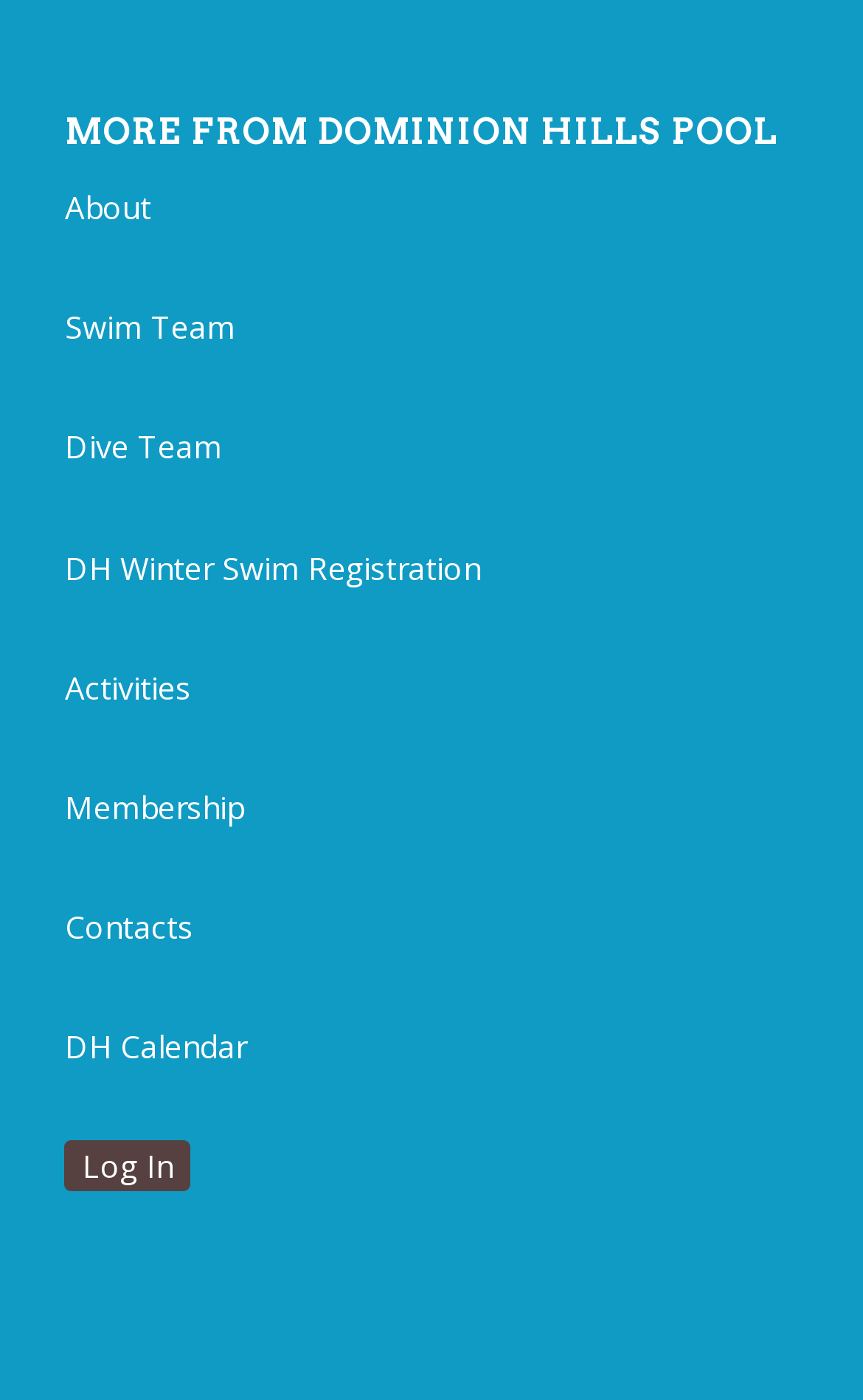What is the last link in the navigation menu?
From the image, respond with a single word or phrase.

Log In